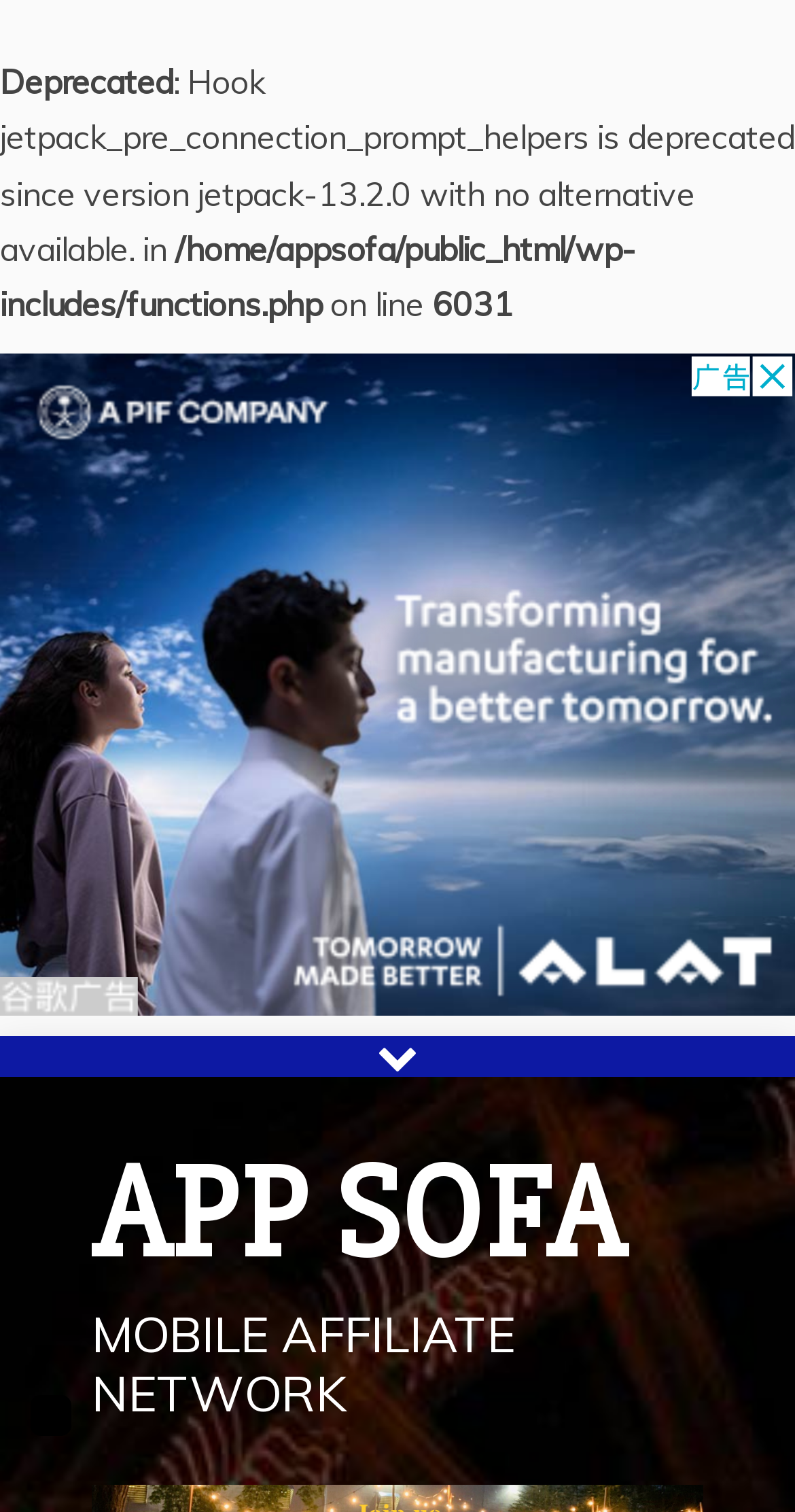Please provide the bounding box coordinate of the region that matches the element description: aria-label="Advertisement" name="aswift_1" title="Advertisement". Coordinates should be in the format (top-left x, top-left y, bottom-right x, bottom-right y) and all values should be between 0 and 1.

[0.0, 0.234, 1.0, 0.672]